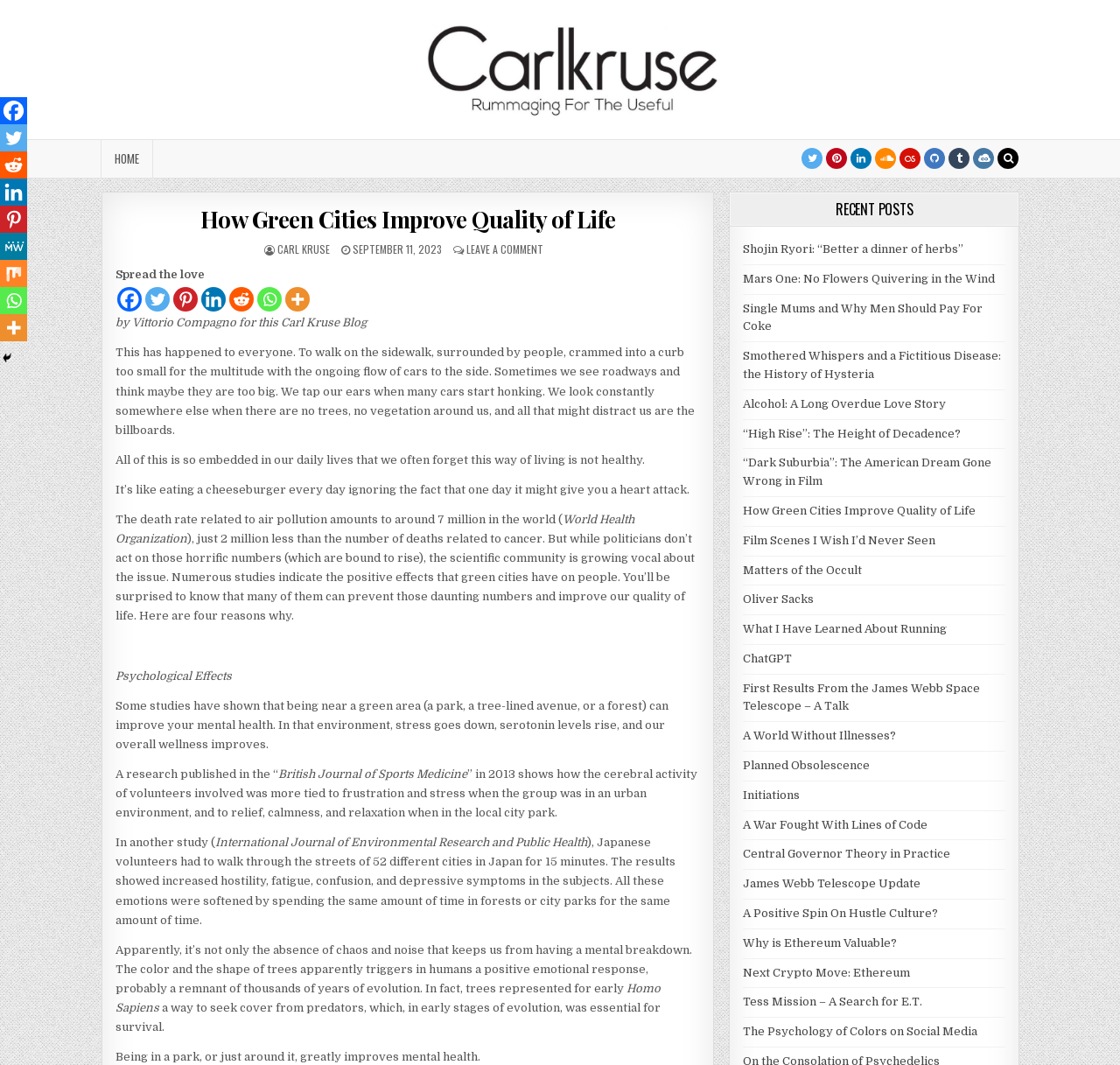What is the date of the current article?
Identify the answer in the screenshot and reply with a single word or phrase.

September 11, 2023